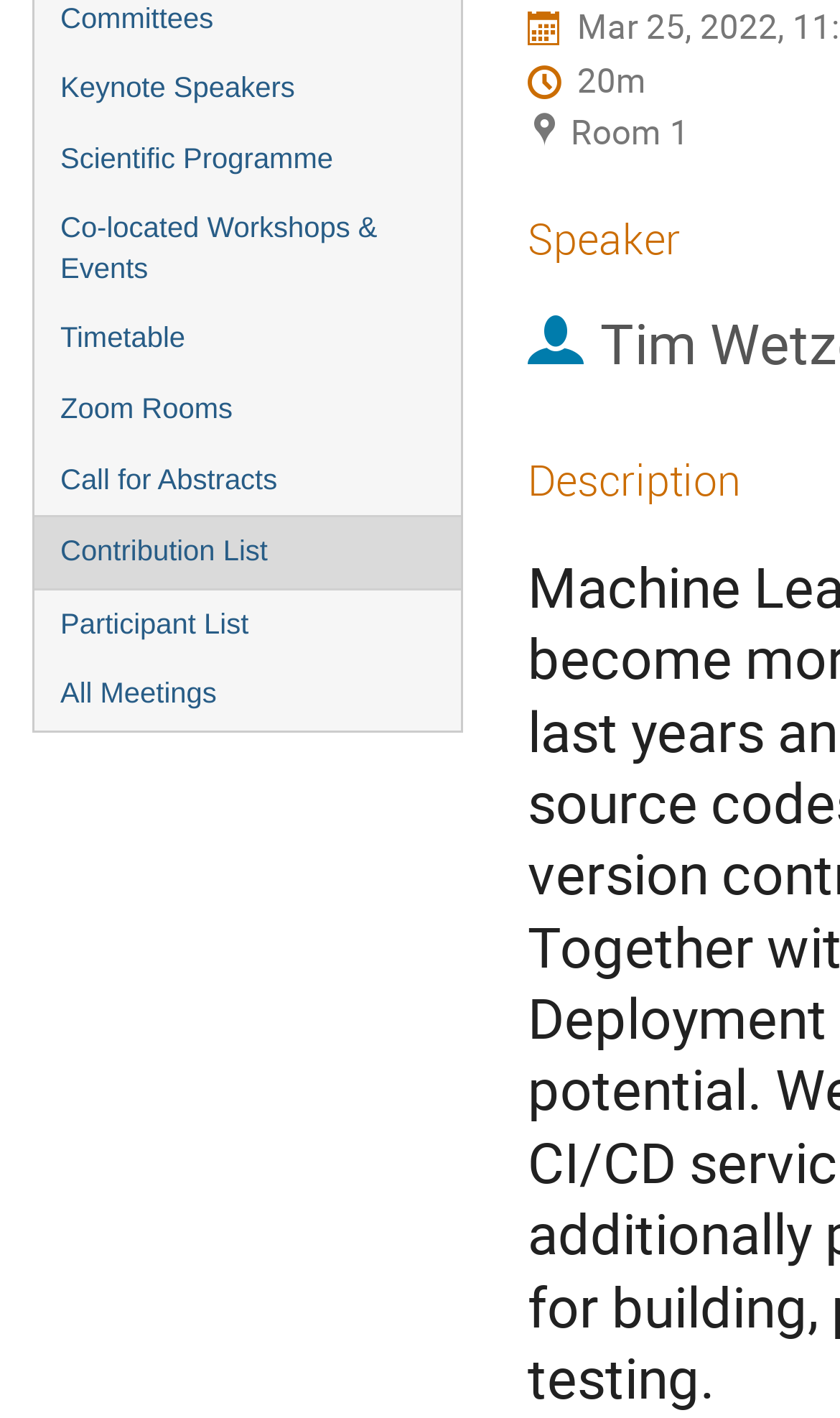Determine the bounding box coordinates for the HTML element mentioned in the following description: "Co-located Workshops & Events". The coordinates should be a list of four floats ranging from 0 to 1, represented as [left, top, right, bottom].

[0.041, 0.137, 0.549, 0.215]